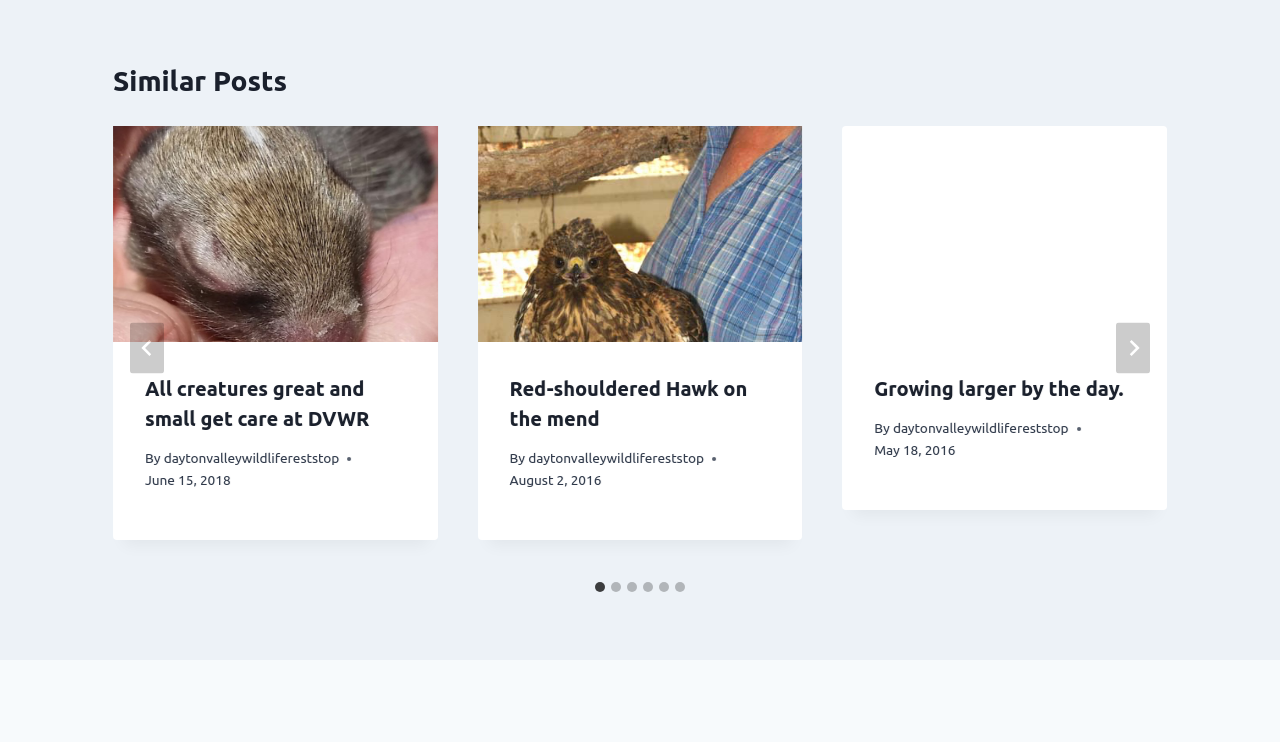Find and provide the bounding box coordinates for the UI element described with: "daytonvalleywildlifereststop".

[0.698, 0.566, 0.835, 0.587]